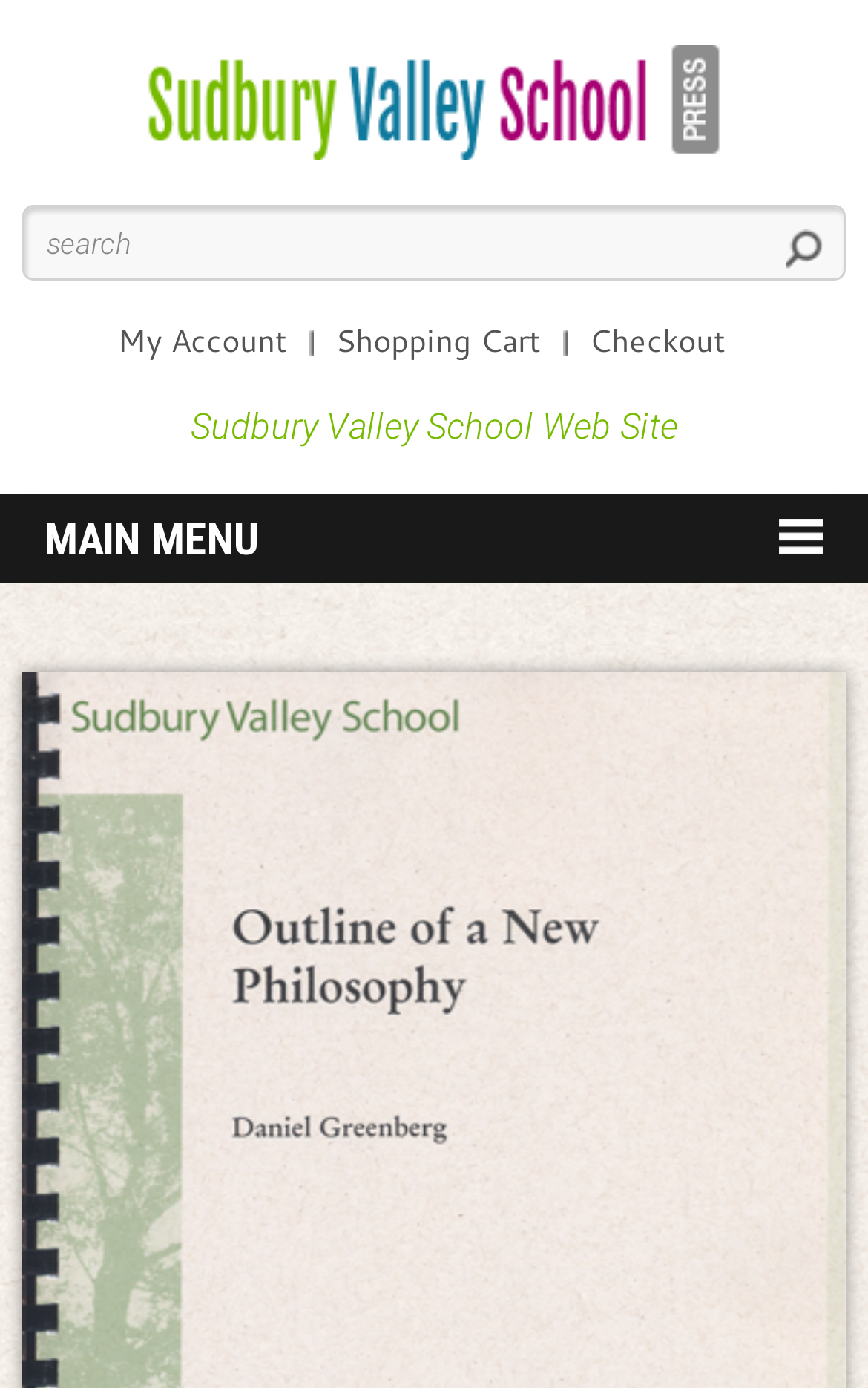Please find and report the primary heading text from the webpage.

OUTLINE OF A NEW PHILOSOPHY